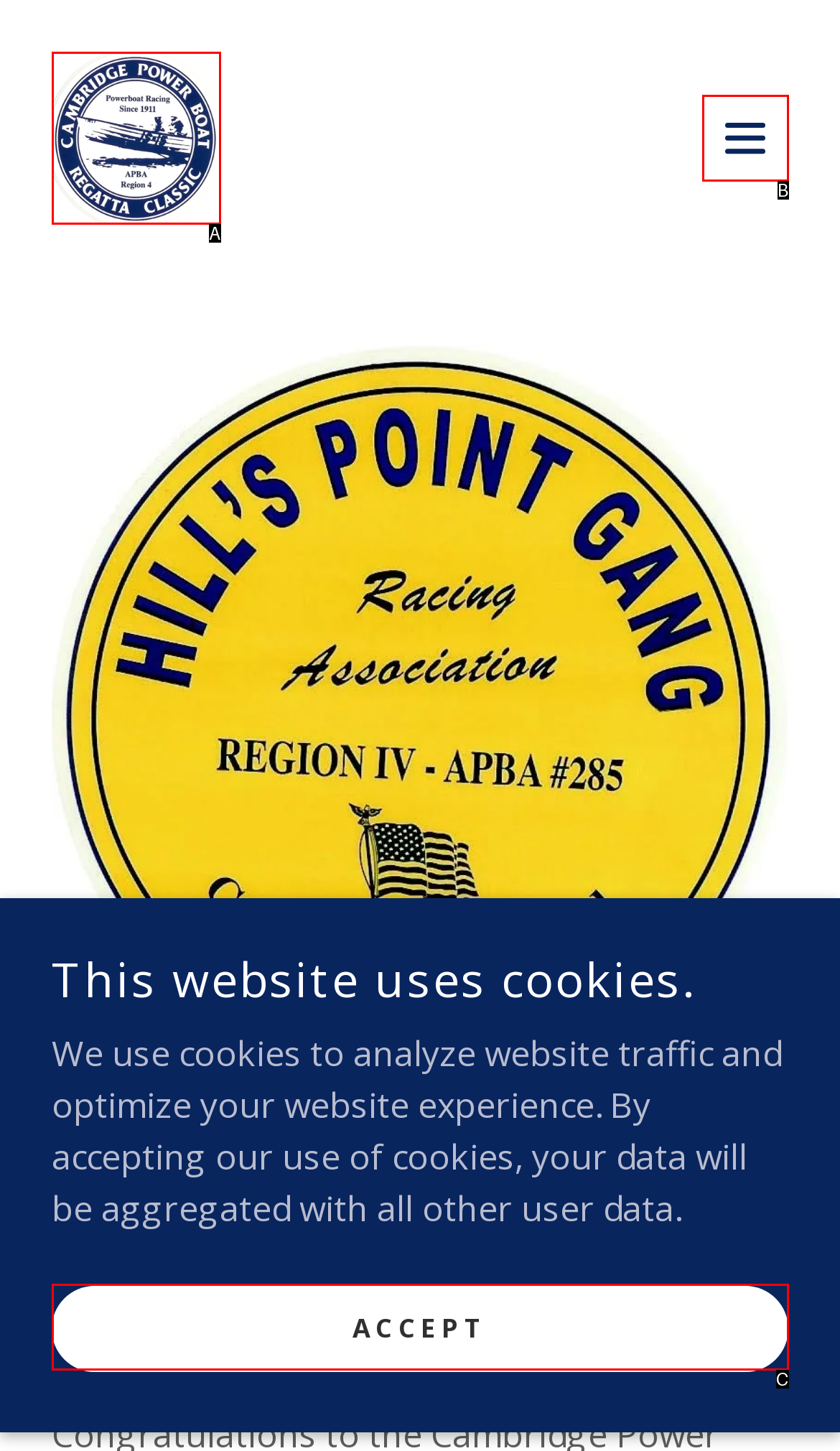Select the option that matches this description: Accept
Answer by giving the letter of the chosen option.

C